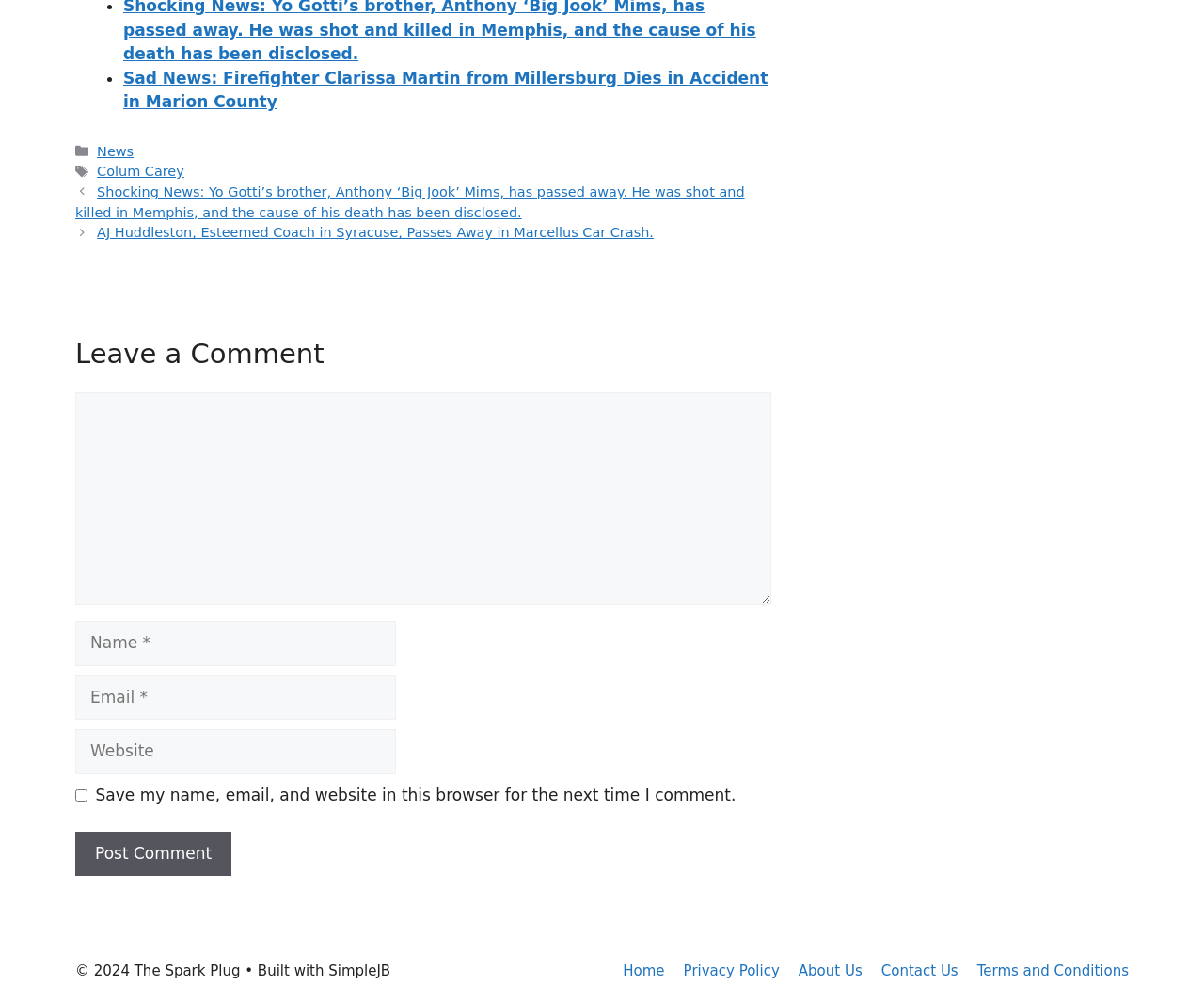Please study the image and answer the question comprehensively:
How many links are in the footer section?

The footer section contains links to 'Home', 'Privacy Policy', 'About Us', 'Contact Us', and 'Terms and Conditions', so there are 5 links in total.